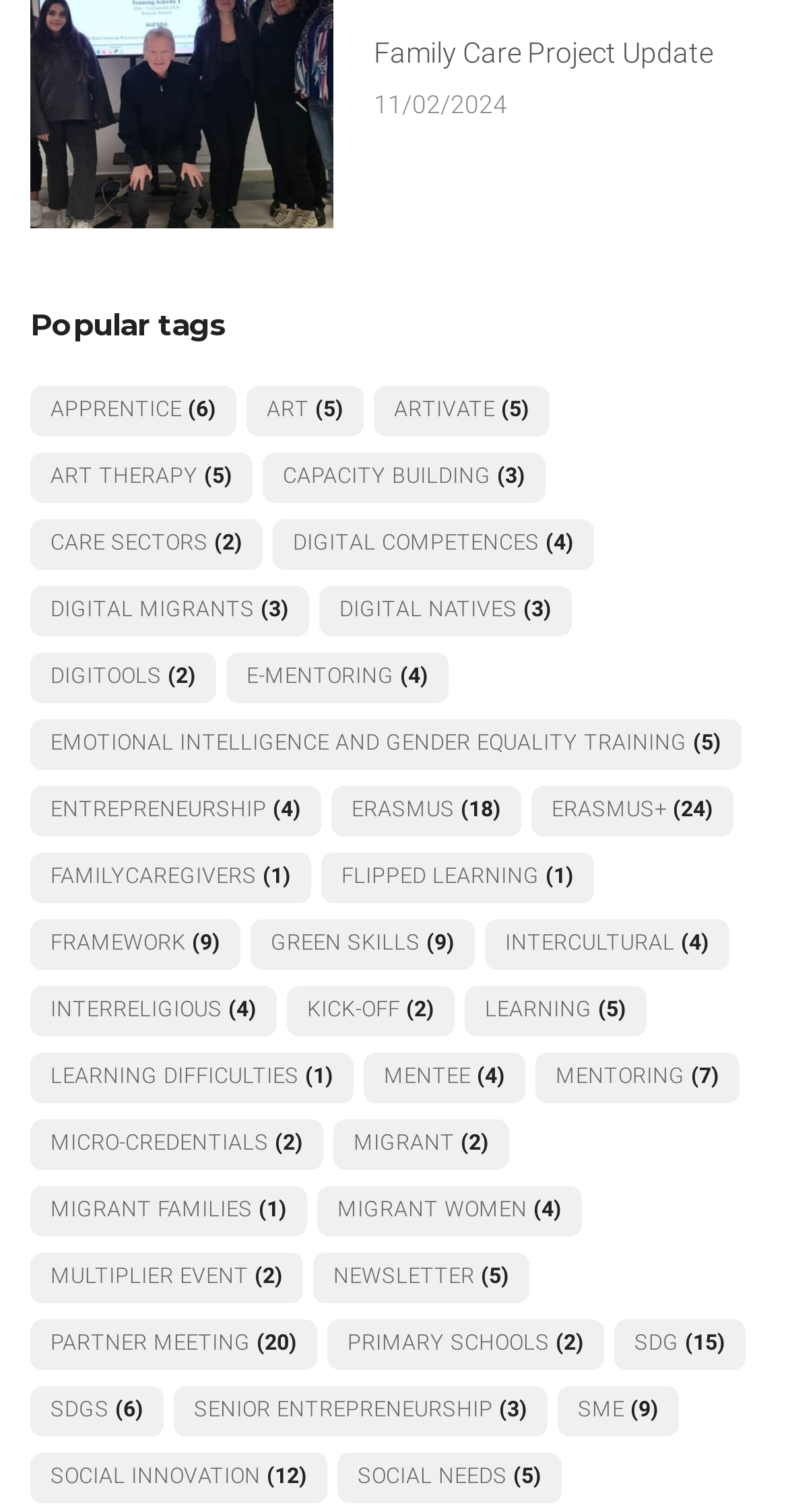What is the first tag listed under 'Popular tags'?
Use the information from the screenshot to give a comprehensive response to the question.

I looked at the links under the 'Popular tags' heading, and the first link is 'apprentice (6 items)', so the first tag is 'apprentice'.